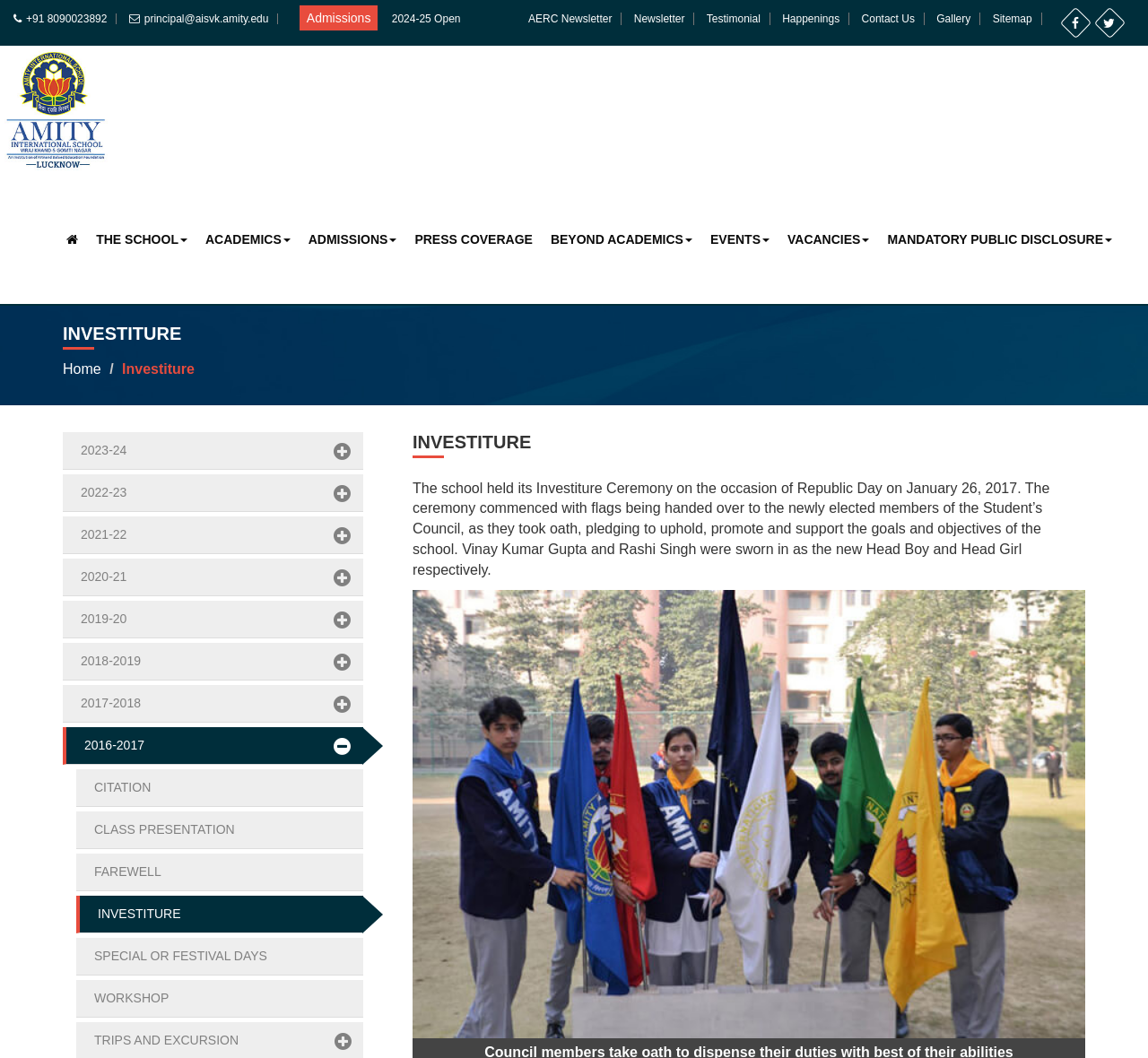Provide an in-depth description of the elements and layout of the webpage.

The webpage is about Amity International School, Virajkhand, a CBSE school. At the top left corner, there is a logo of the school, accompanied by a phone number and an email address. Below the logo, there is a horizontal navigation menu with links to various sections of the website, including "Admissions", "Testimonial", "Happenings", "Contact Us", and "Gallery".

On the top right corner, there are three social media links. Below the navigation menu, there is a prominent section with a heading "INVESTITURE" and a brief description of the school's Investiture Ceremony held on Republic Day in 2017. This section also features an image related to the school.

To the left of the Investiture section, there is a vertical menu with buttons labeled "THE SCHOOL", "ACADEMICS", "ADMISSIONS", "PRESS COVERAGE", "BEYOND ACADEMICS", "EVENTS", "VACANCIES", and "MANDATORY PUBLIC DISCLOSURE". Each button has a dropdown menu with additional links.

Below the Investiture section, there is a list of links to archived news articles or events, labeled with years ranging from 2016-2017 to 2023-24. These links are accompanied by icons. Further down, there are additional links to specific events, such as "CITATION", "CLASS PRESENTATION", "FAREWELL", and "WORKSHOP".